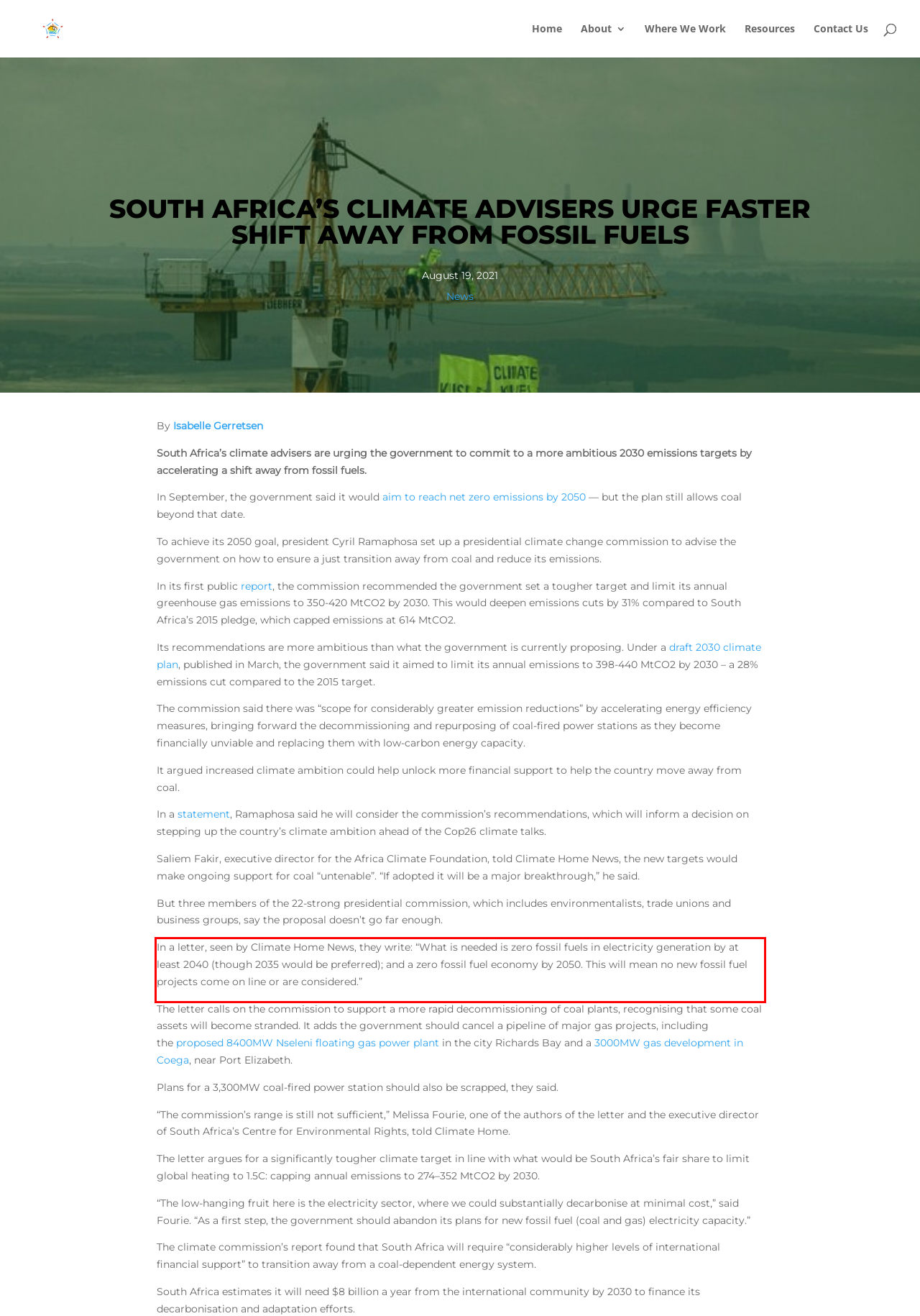You are provided with a screenshot of a webpage that includes a red bounding box. Extract and generate the text content found within the red bounding box.

In a letter, seen by Climate Home News, they write: “What is needed is zero fossil fuels in electricity generation by at least 2040 (though 2035 would be preferred); and a zero fossil fuel economy by 2050. This will mean no new fossil fuel projects come on line or are considered.”